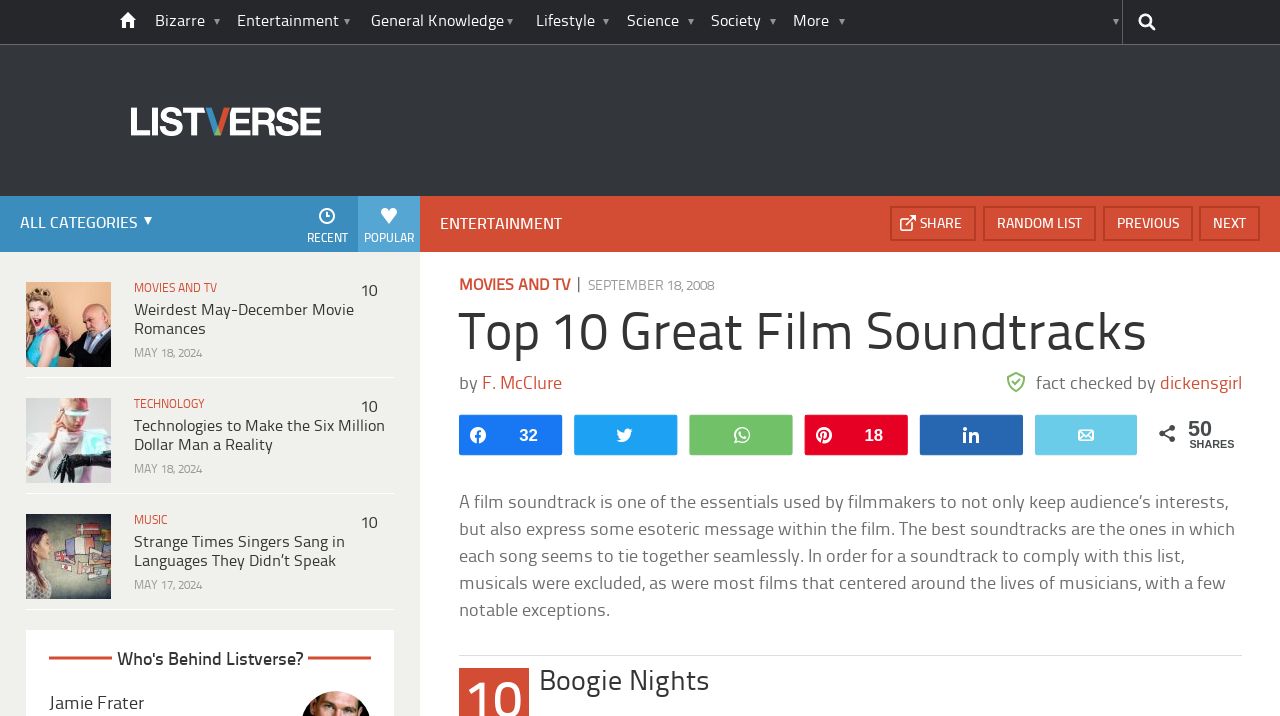Provide the bounding box coordinates of the UI element that matches the description: "Society".

[0.582, 0.0, 0.643, 0.061]